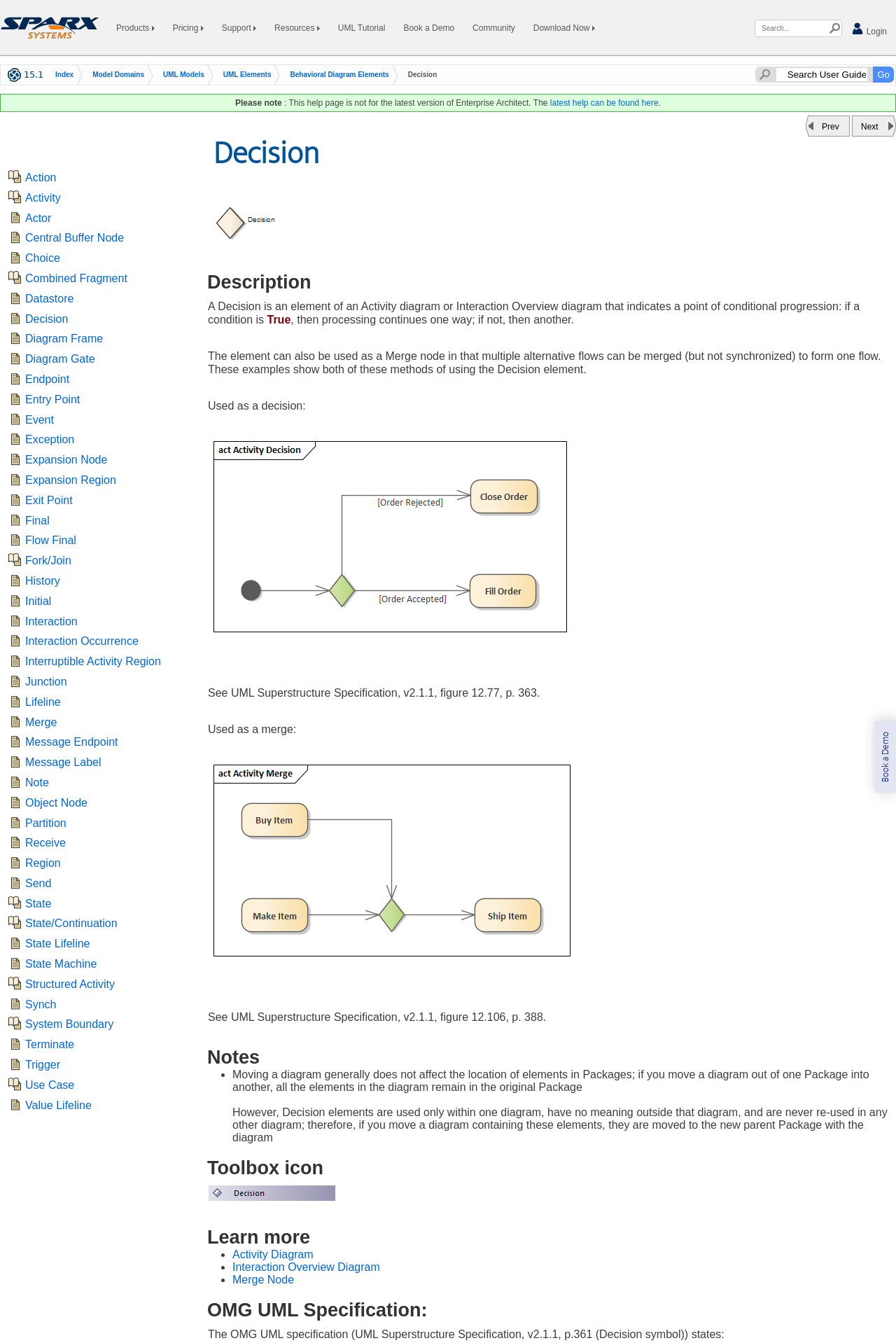Where can the latest help for Enterprise Architect be found?
Deliver a detailed and extensive answer to the question.

According to the note on the webpage, the latest help for Enterprise Architect can be found at the link provided, which is not the current help page.